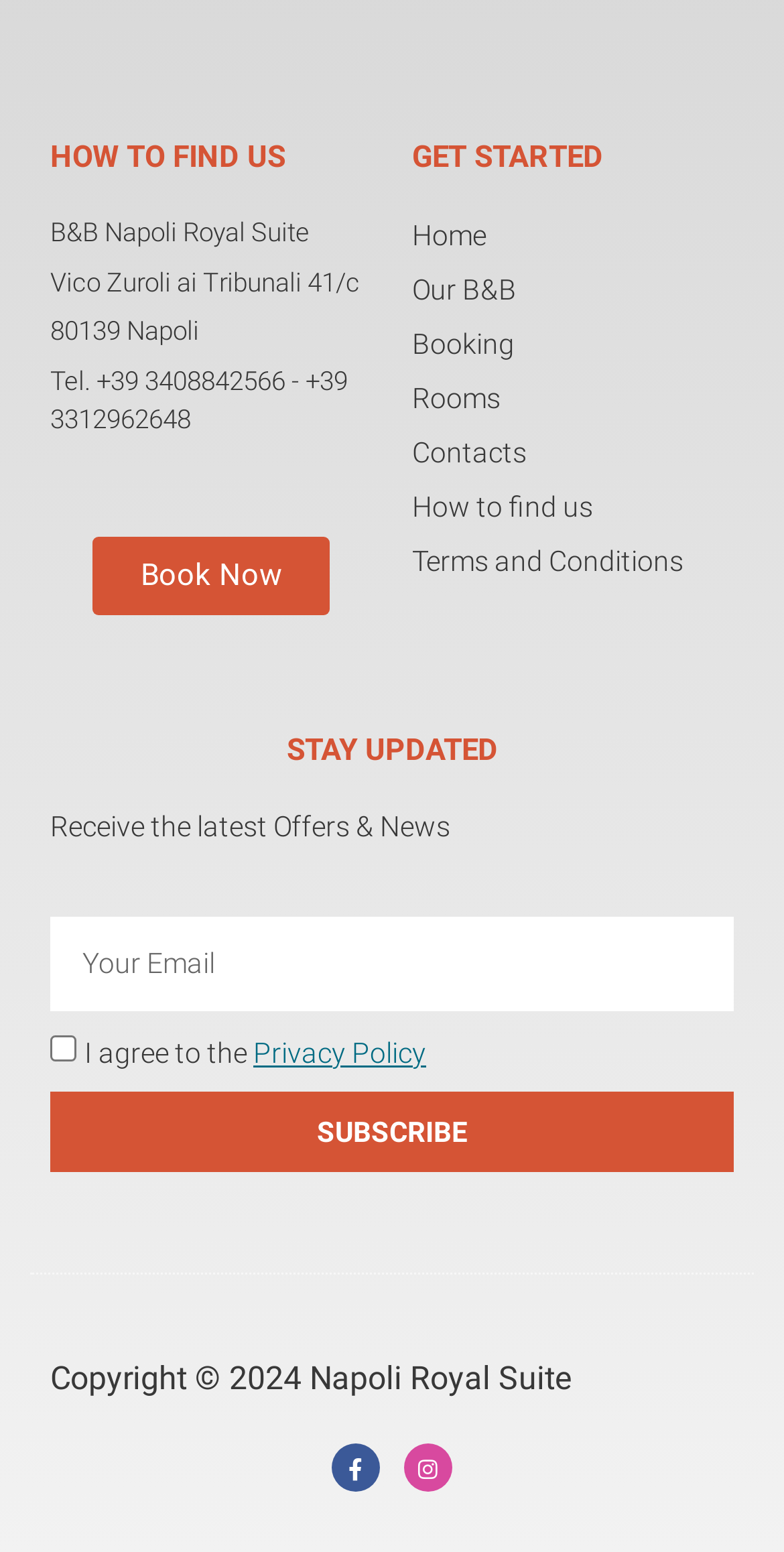How many social media links are there at the bottom of the page?
Give a one-word or short phrase answer based on the image.

2